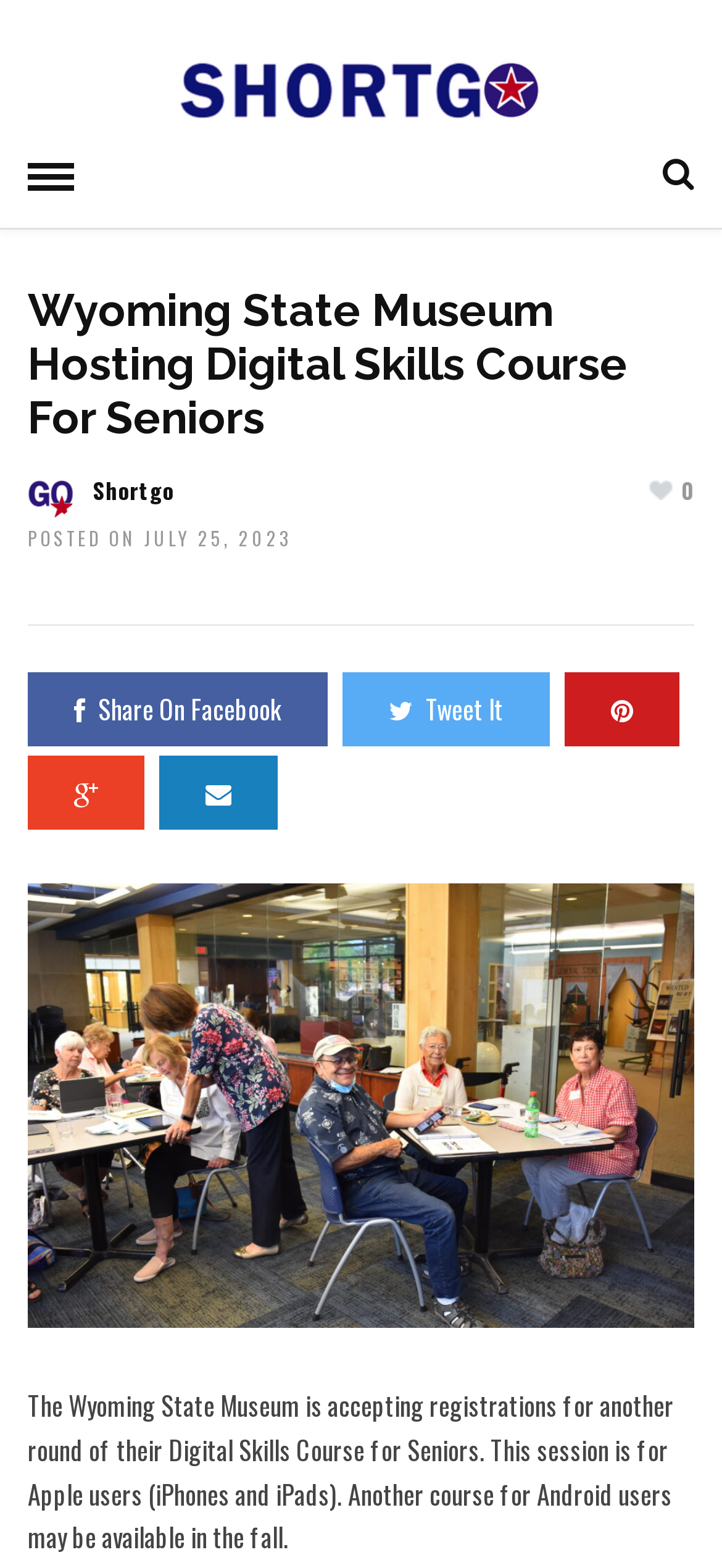Please determine the bounding box coordinates of the area that needs to be clicked to complete this task: 'Learn more about the Digital Skills Course'. The coordinates must be four float numbers between 0 and 1, formatted as [left, top, right, bottom].

[0.038, 0.883, 0.933, 0.993]